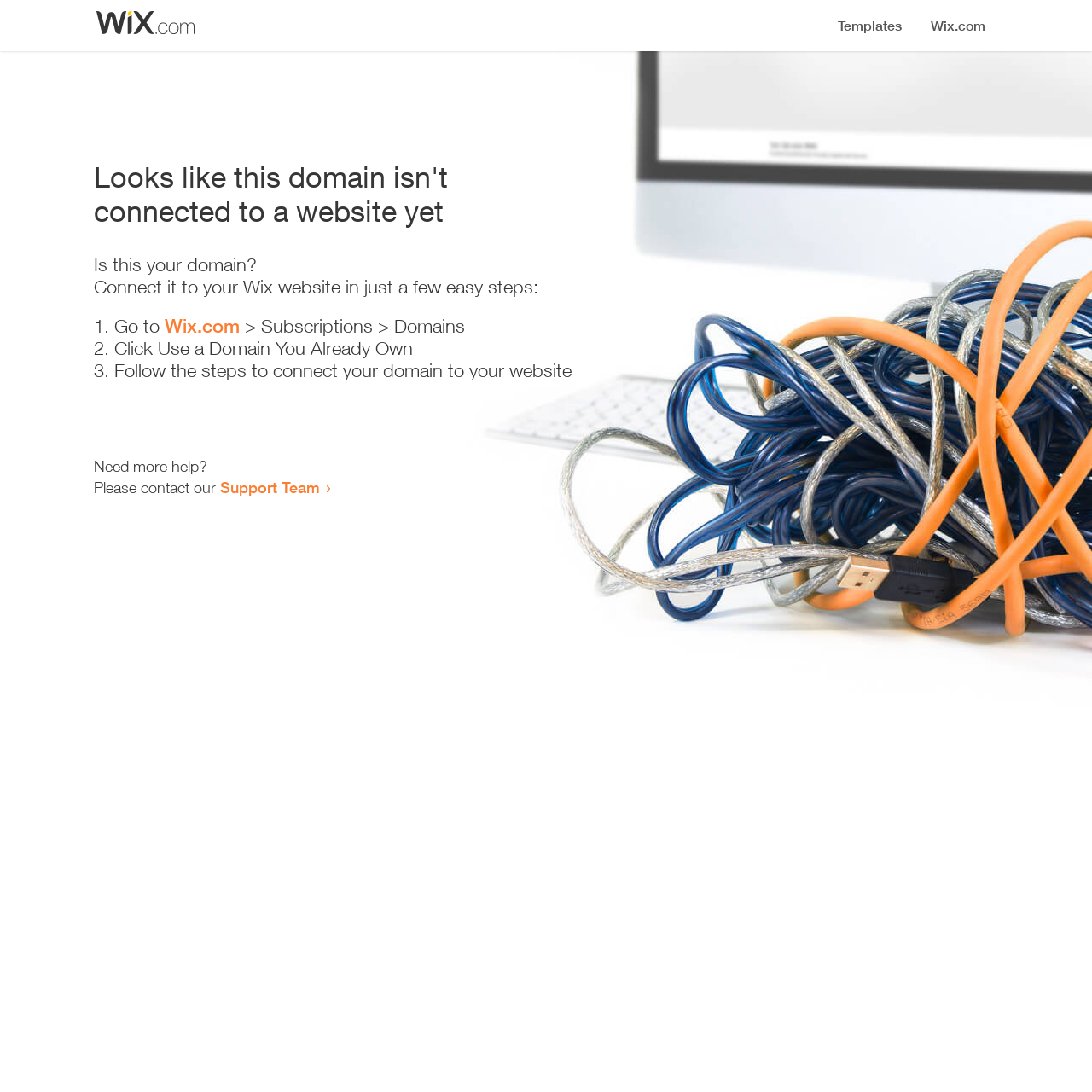Locate the UI element that matches the description Wix.com in the webpage screenshot. Return the bounding box coordinates in the format (top-left x, top-left y, bottom-right x, bottom-right y), with values ranging from 0 to 1.

[0.151, 0.288, 0.22, 0.309]